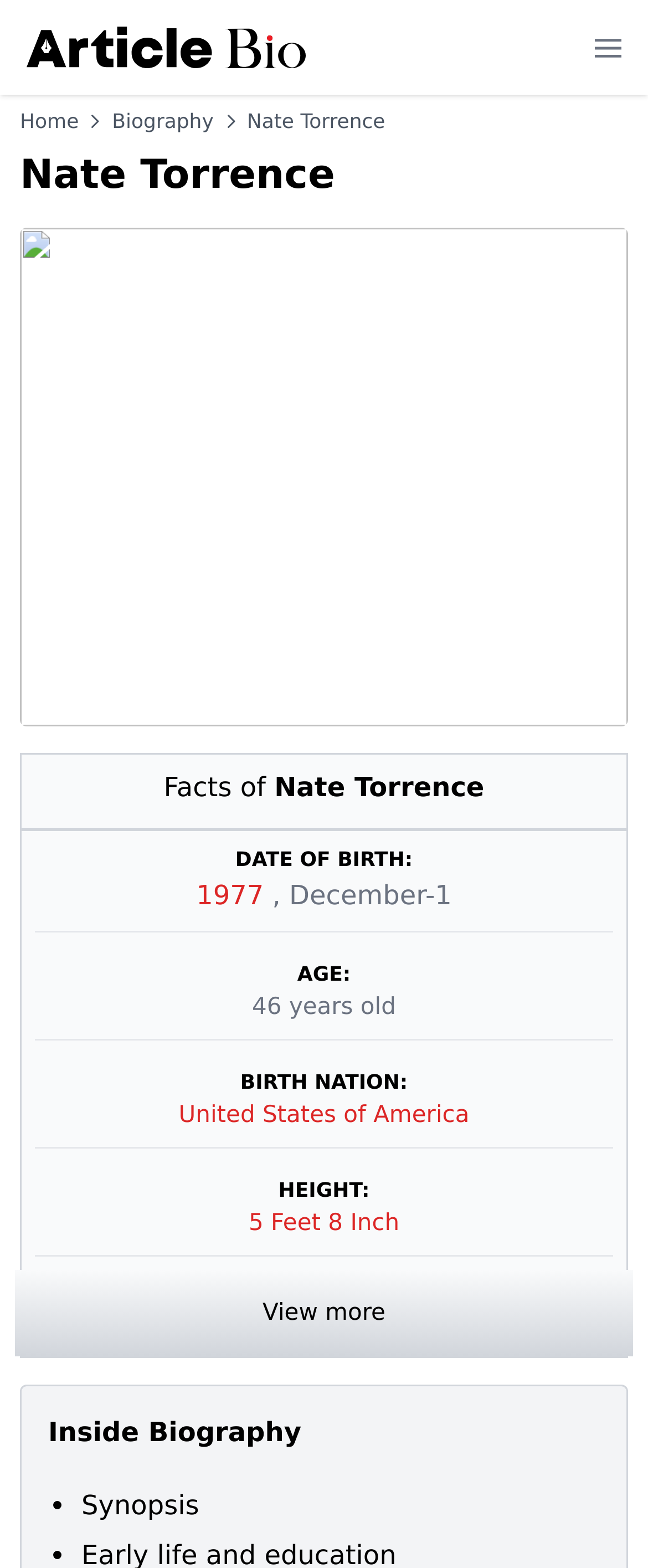Please specify the bounding box coordinates of the clickable section necessary to execute the following command: "Click on the Synopsis link".

[0.126, 0.95, 0.307, 0.97]